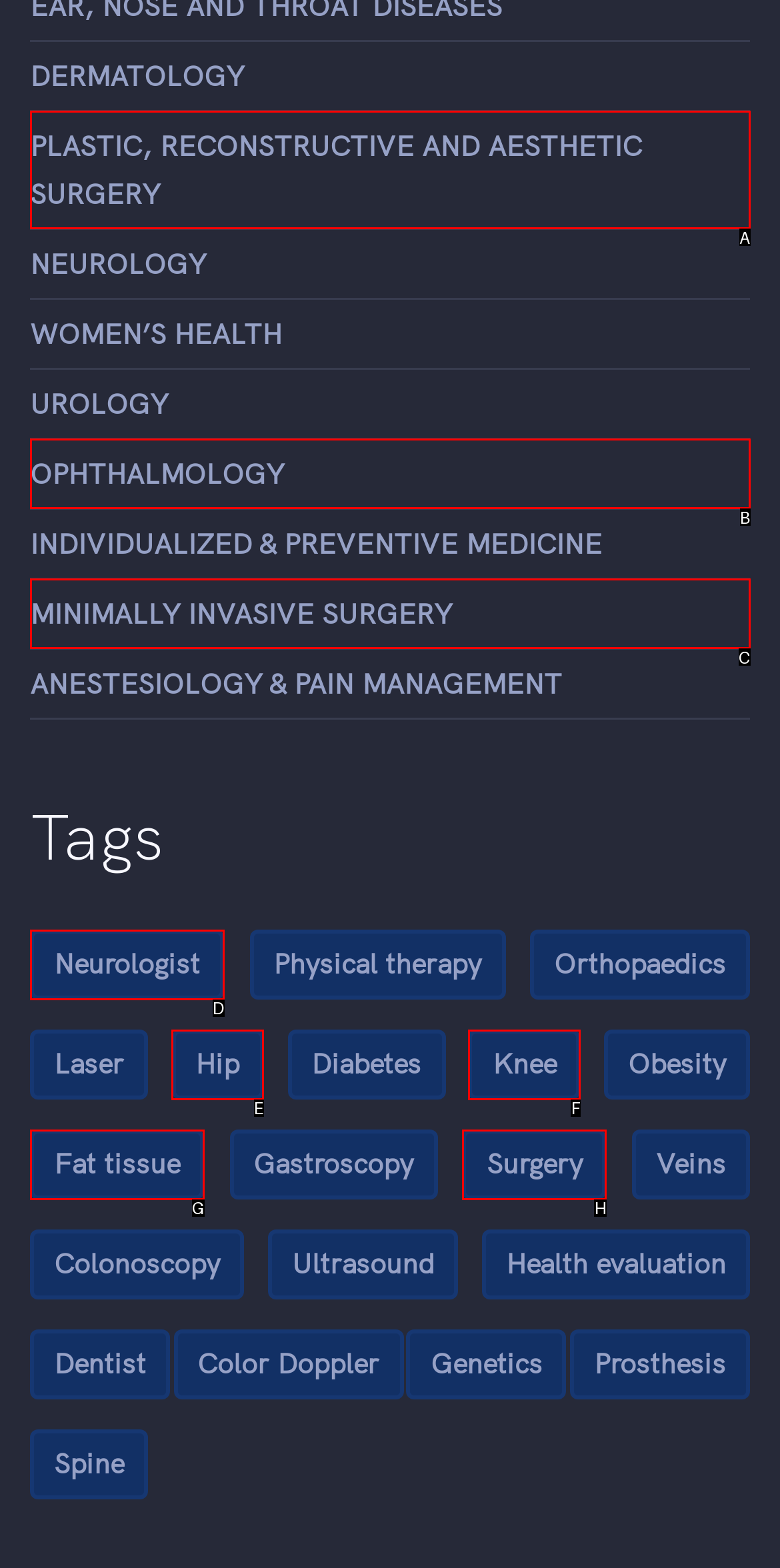Identify the UI element that best fits the description: Minimally Invasive Surgery
Respond with the letter representing the correct option.

C